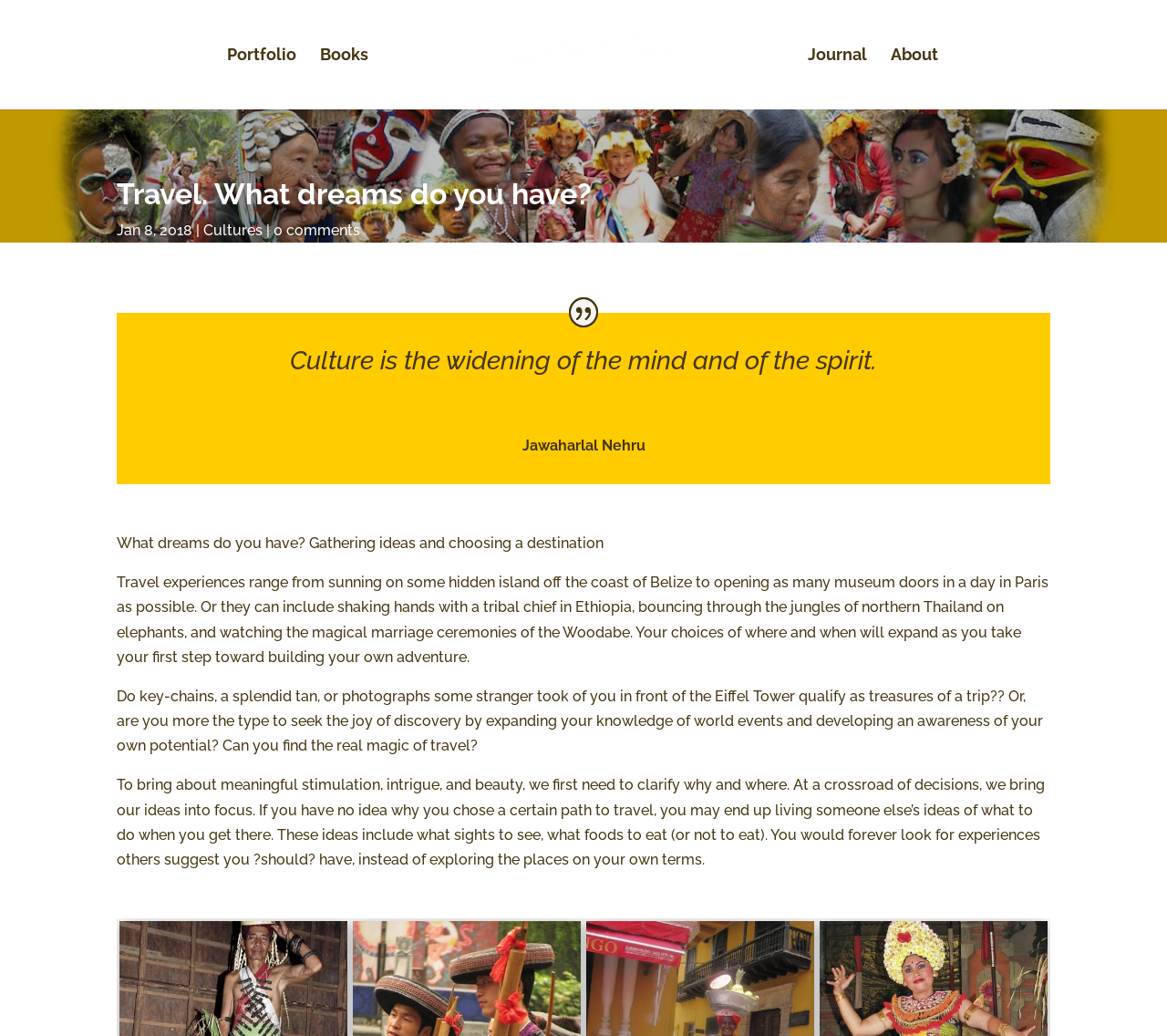Provide a one-word or brief phrase answer to the question:
How many links are present in the top navigation bar?

4